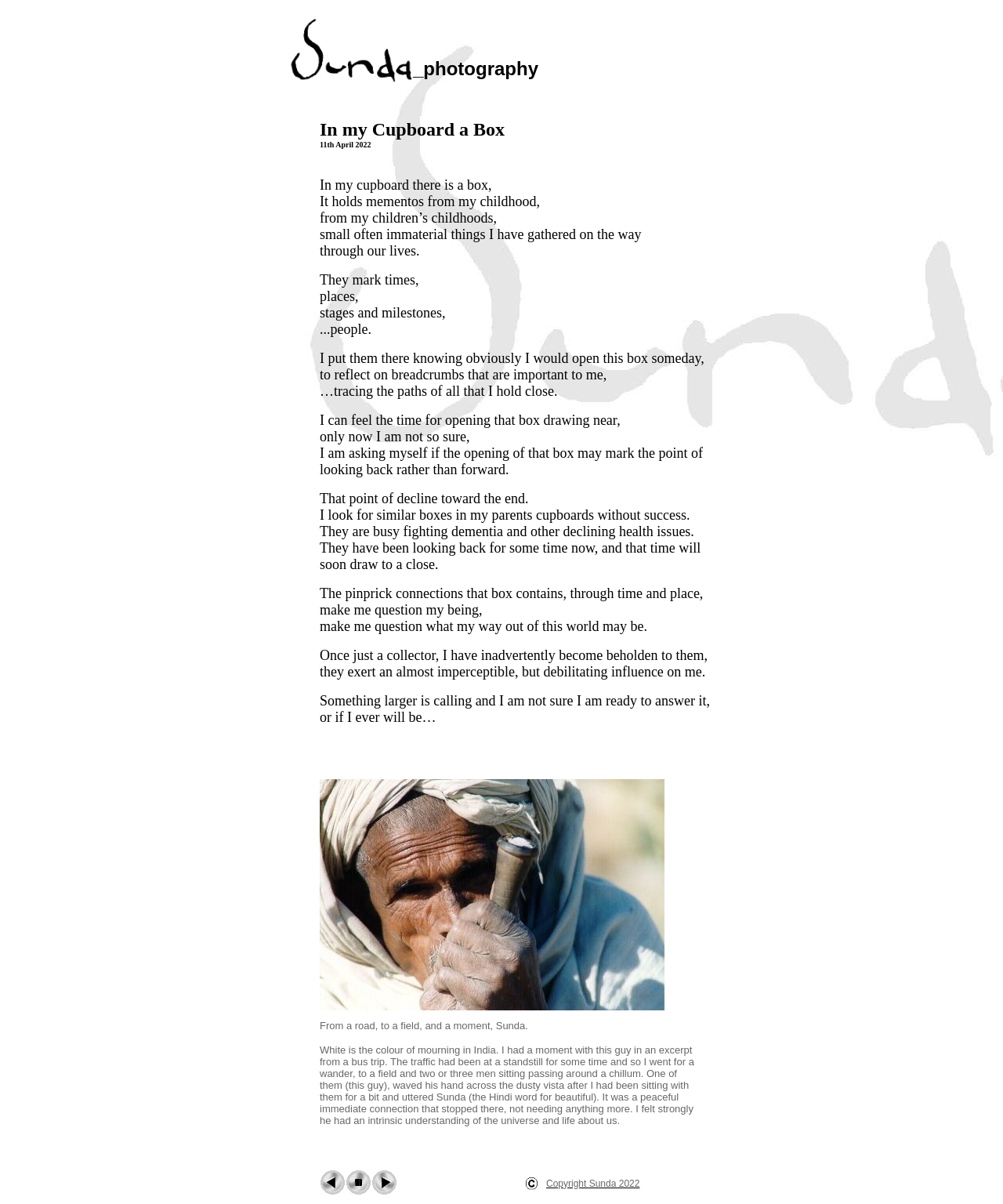Explain the contents of the webpage comprehensively.

The webpage has a title "In my Cupboard a Box" and features a layout with multiple rows and columns. At the top, there is a row with 28 empty cells, followed by a row with an image in the first cell, and then several empty cells. 

Below this, there is a row with a cell containing the text "_photography" and several empty cells. The next row has a cell with a date "11th April 2022" and several empty cells.

The main content of the webpage is a long paragraph of text that spans across multiple rows and columns. The text is a personal reflection on the author's life, memories, and relationships. It discusses the author's collection of mementos in a box, which holds sentimental value, and how it makes them question their being and their way out of this world.

At the bottom of the page, there is a row with a link and an image, followed by several empty cells. The overall structure of the webpage is organized, with a clear hierarchy of elements, and the text is the main focus of the page.